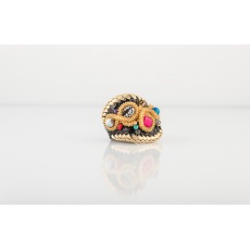Provide a one-word or brief phrase answer to the question:
What colors are the decorative stones?

Red and turquoise